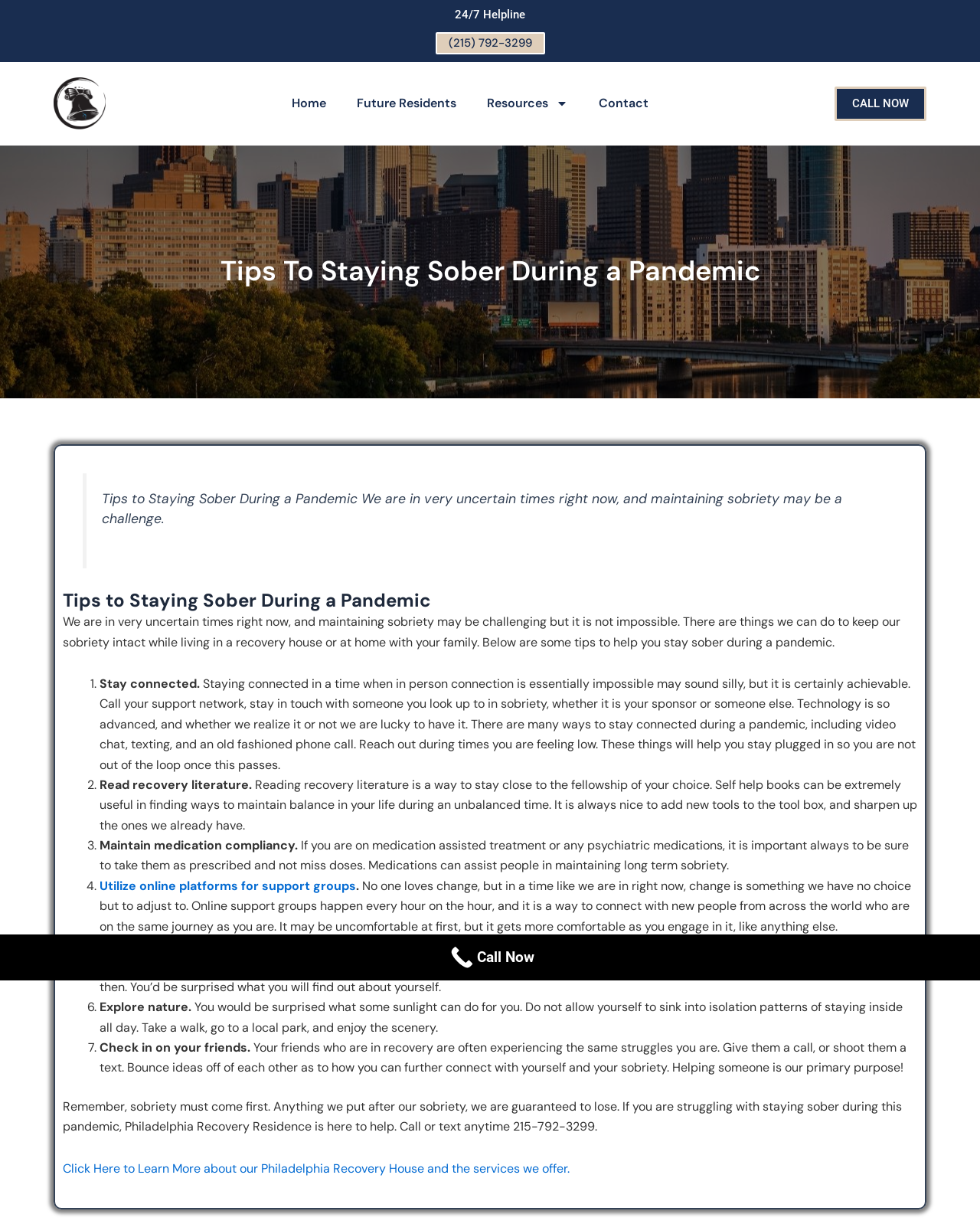Based on the image, give a detailed response to the question: What is suggested as a way to stay connected with others during a pandemic?

I found this information in the first tip, which says 'Call your support network, stay in touch with someone you look up to in sobriety, whether it is your sponsor or someone else. Technology is so advanced, and whether we realize it or not we are lucky to have it. There are many ways to stay connected during a pandemic, including video chat, texting, and an old fashioned phone call.'